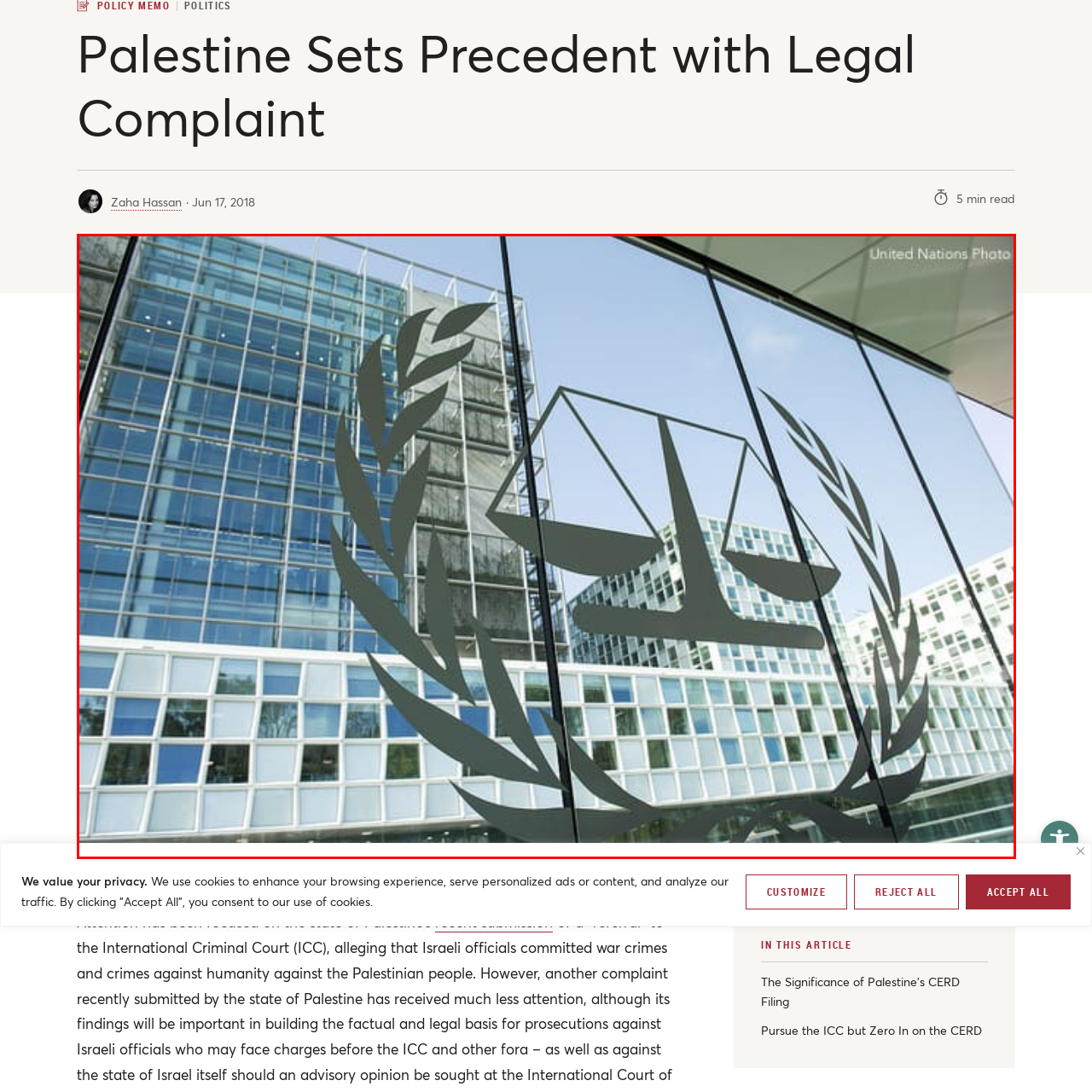What is the architectural style of the ICC building?
Focus on the area marked by the red bounding box and respond to the question with as much detail as possible.

The image showcases the modern structure of the International Criminal Court building, characterized by its sleek glass façade and contemporary design elements, reflecting the institution's commitment to innovation and progress in international law and justice.